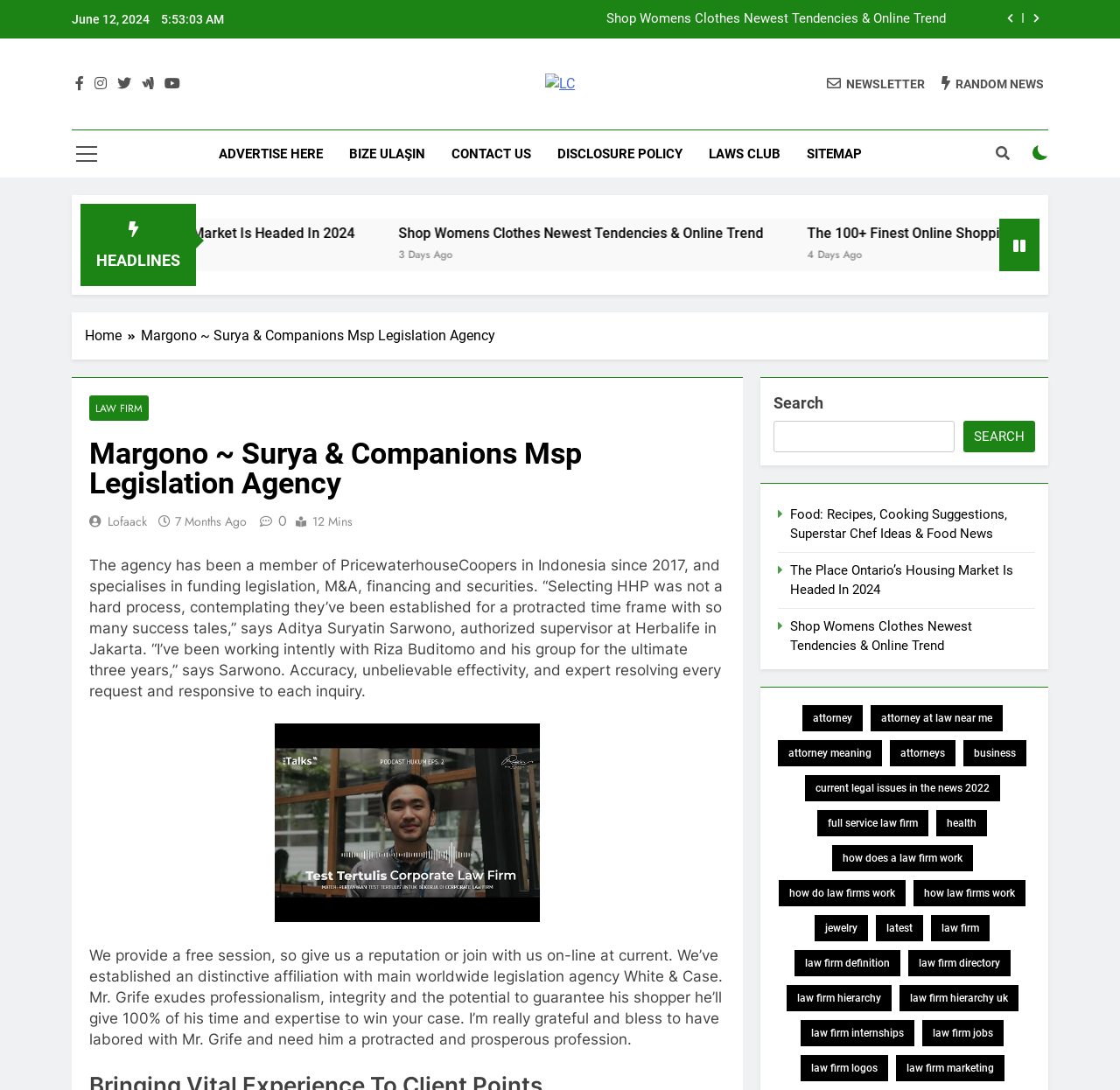Highlight the bounding box coordinates of the region I should click on to meet the following instruction: "visit front door".

None